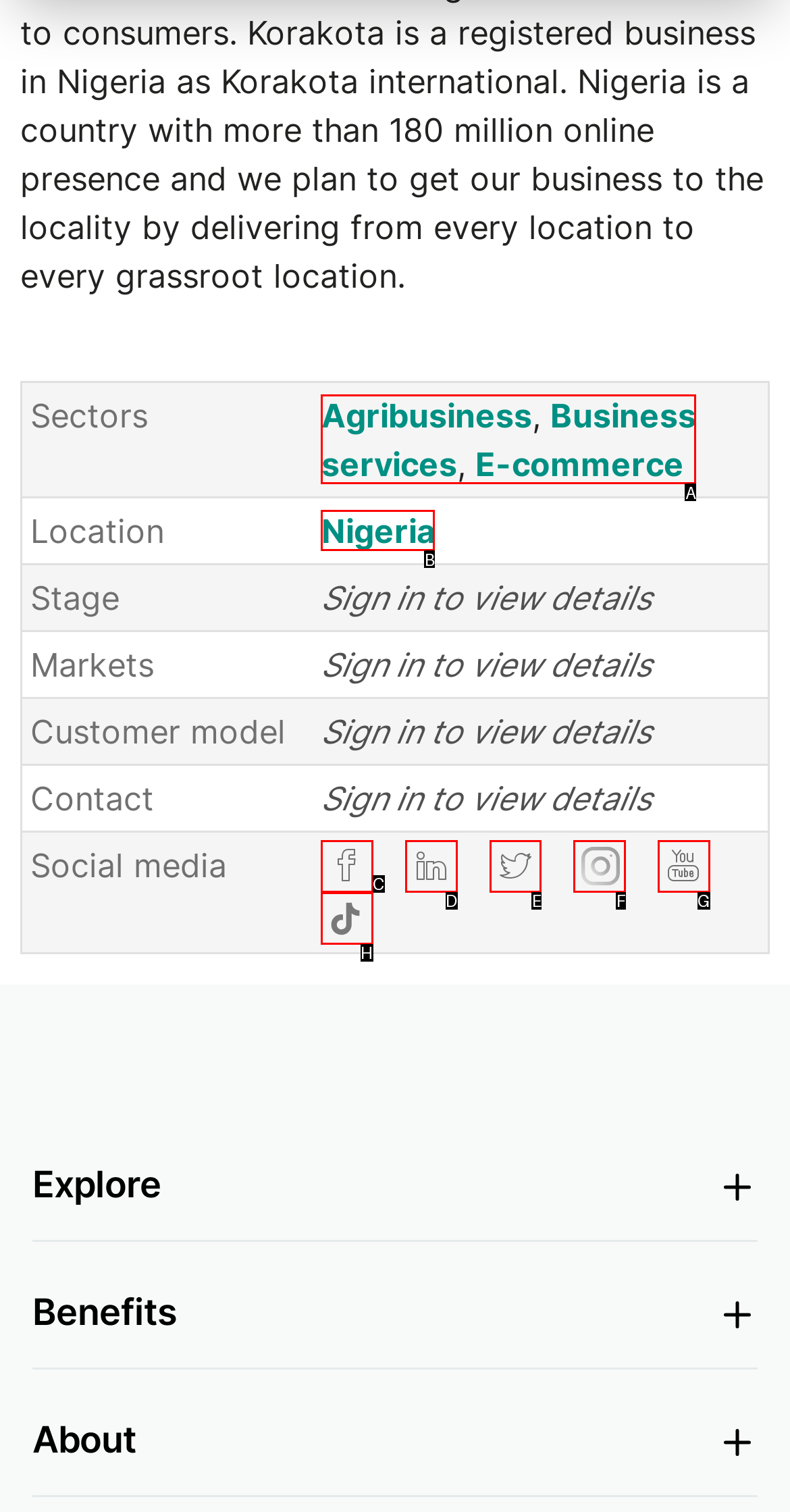Choose the letter that best represents the description: aria-label="South Fellowship Church". Answer with the letter of the selected choice directly.

None